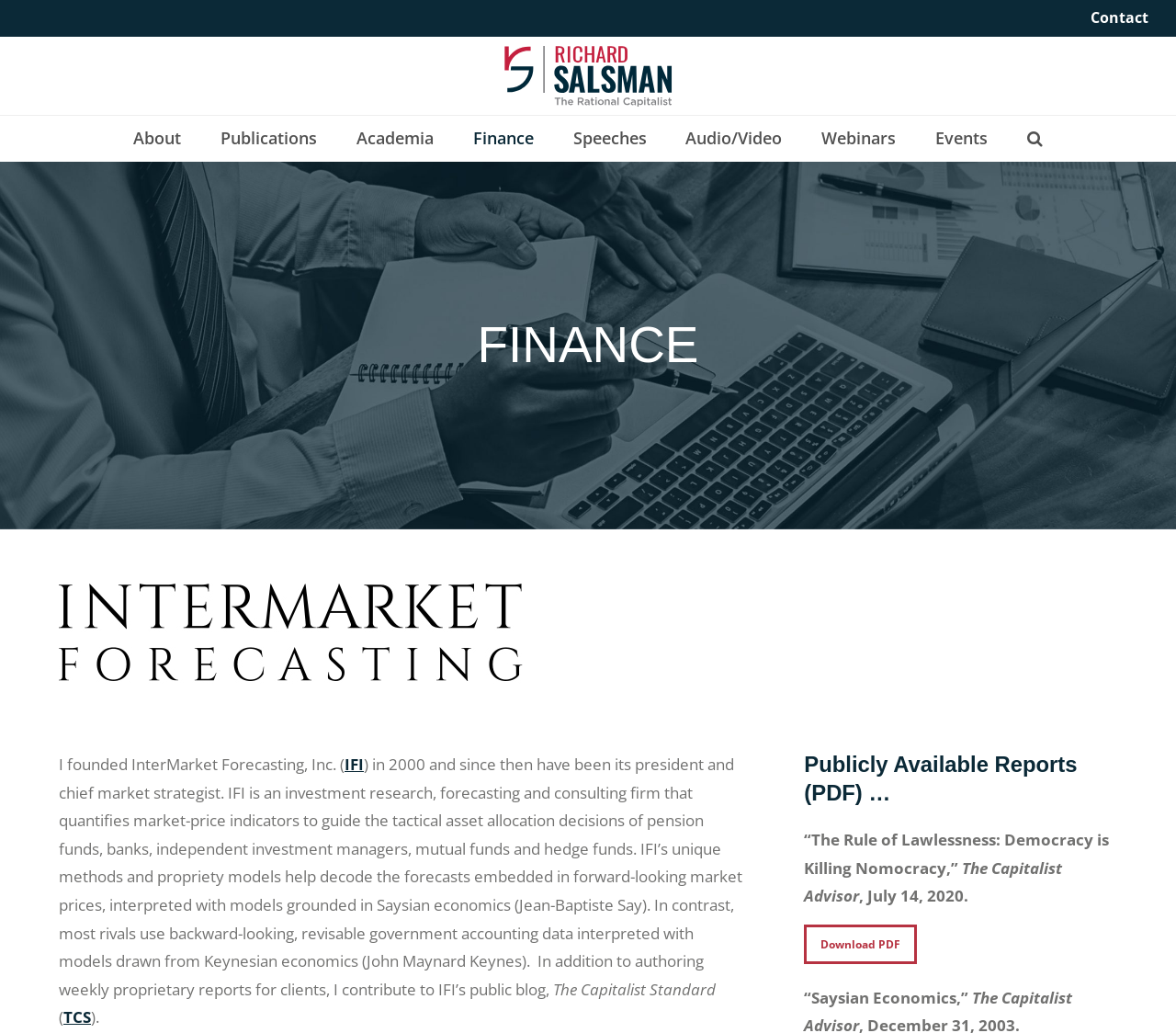Identify the bounding box coordinates of the clickable region required to complete the instruction: "Download the 'The Rule of Lawlessness: Democracy is Killing Nomocracy' report". The coordinates should be given as four float numbers within the range of 0 and 1, i.e., [left, top, right, bottom].

[0.684, 0.895, 0.78, 0.933]